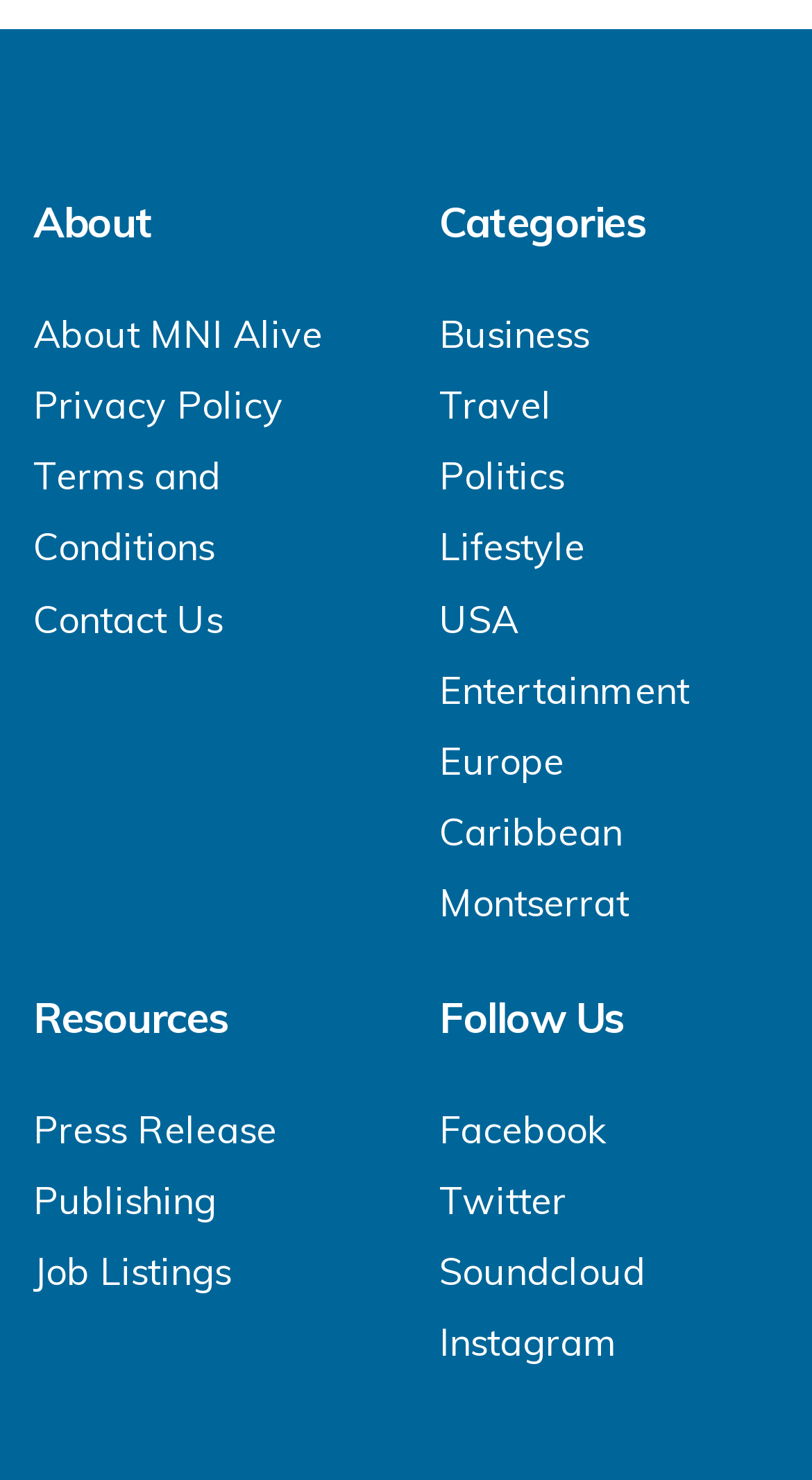Please provide a comprehensive answer to the question below using the information from the image: How many links are available under 'About'?

I counted the number of links under the 'About' heading and found that there are four links: About MNI Alive, Privacy Policy, Terms and Conditions, and Contact Us.